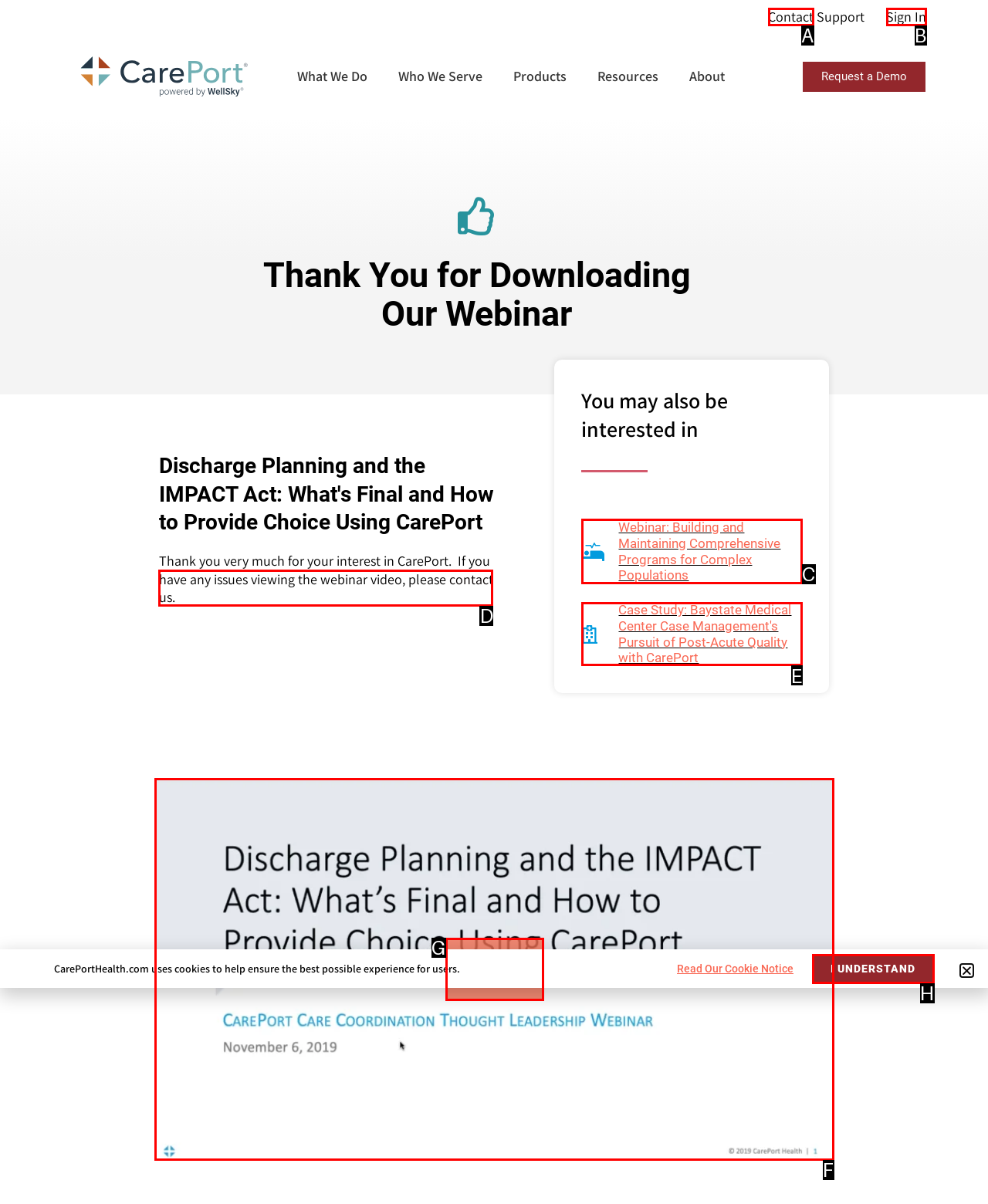Which UI element should you click on to achieve the following task: Click Case Study: Baystate Medical Center Case Management's Pursuit of Post-Acute Quality with CarePort? Provide the letter of the correct option.

E